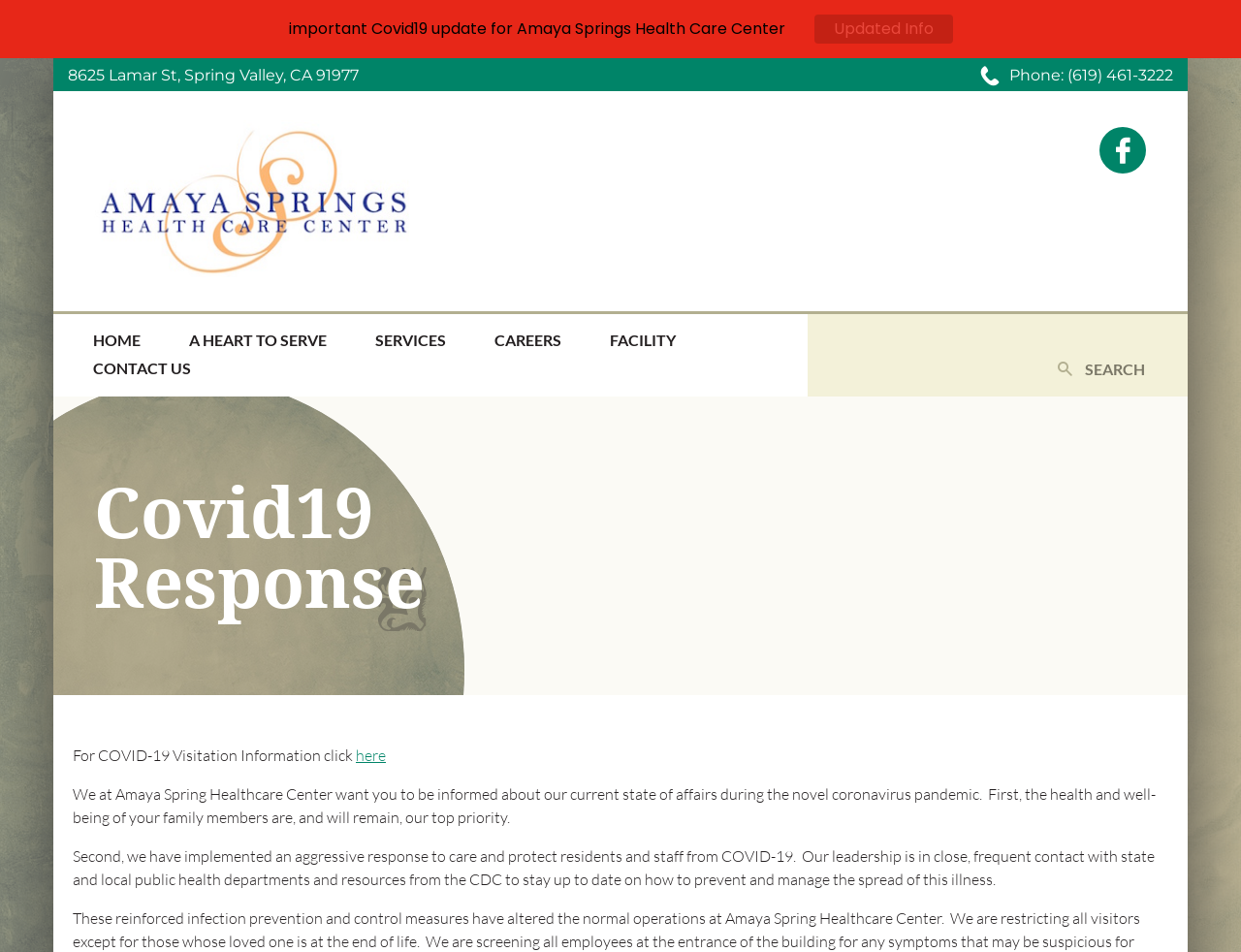What can I do to get COVID-19 visitation information?
Answer the question with a thorough and detailed explanation.

I found this information by looking at the link element located next to the static text 'For COVID-19 Visitation Information click', which suggests that clicking on the link will provide more information.